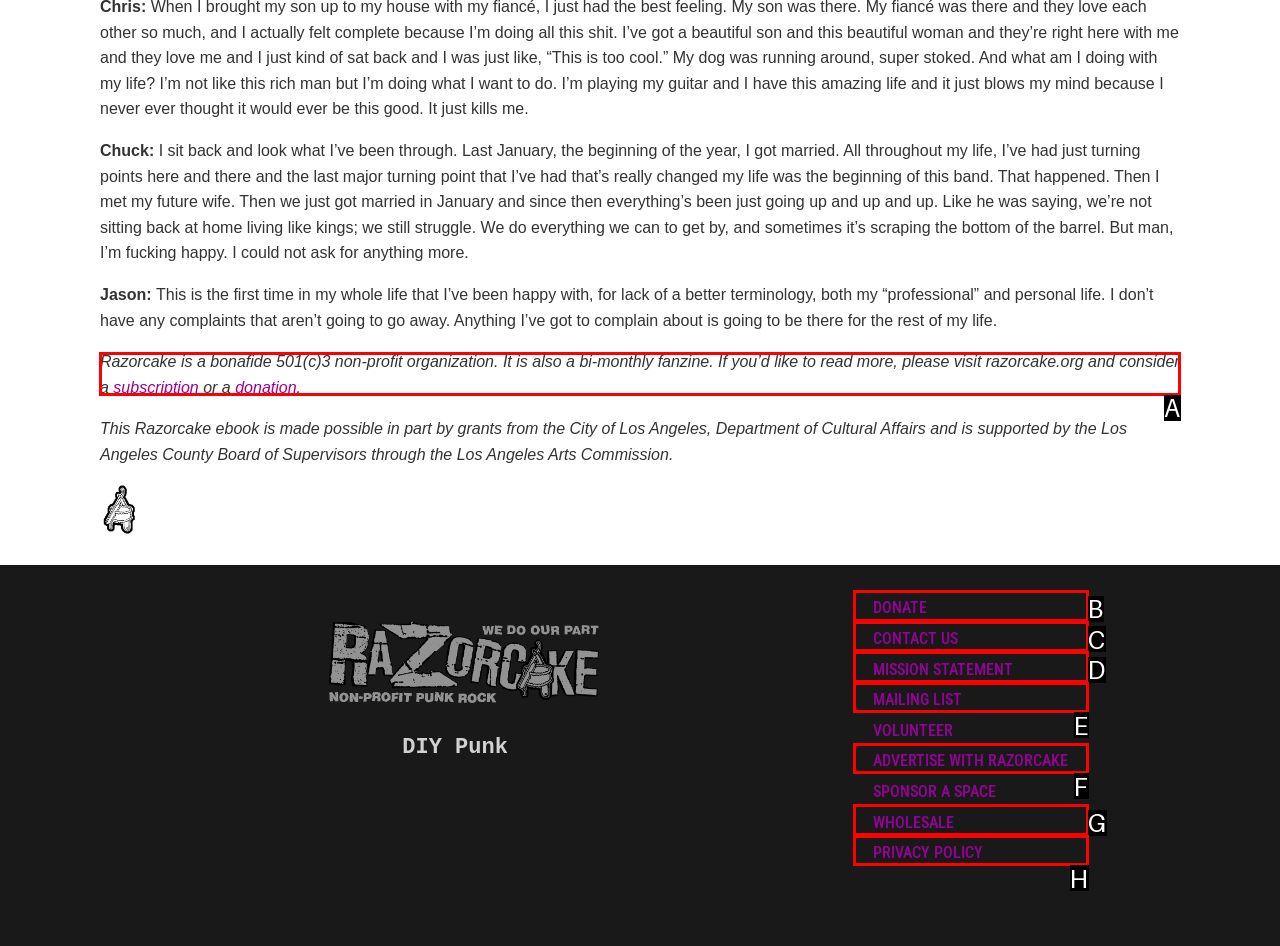Provide the letter of the HTML element that you need to click on to perform the task: visit the Razorcake website.
Answer with the letter corresponding to the correct option.

A